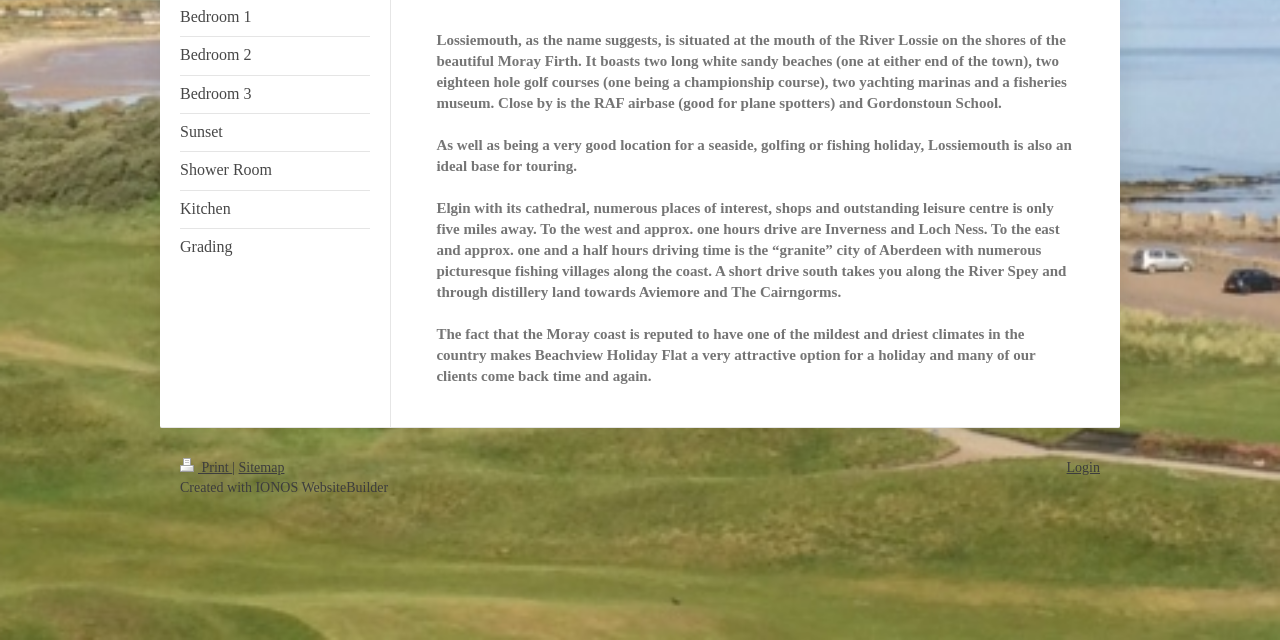Identify the bounding box for the given UI element using the description provided. Coordinates should be in the format (top-left x, top-left y, bottom-right x, bottom-right y) and must be between 0 and 1. Here is the description: Print

[0.141, 0.719, 0.181, 0.743]